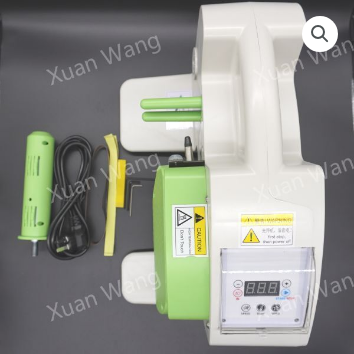Describe all the elements in the image with great detail.

This image showcases the Mini Air Cushion Machine from Xuan Wang, designed for efficiency and portability. The machine is primarily white with green accents, featuring a digital control panel at the front, which displays essential operational readings. Next to the machine, you can see several components: a green-handled tool, likely used for inflation or sealing, a yellow part, and a power cord that connects the machine to electricity. The overall design emphasizes ease of use and compactness, making it ideal for small factories or businesses needing effective packaging solutions. The machine's specifications suggest a lightweight design, weighing only 6.5 kg, and capable of speeds up to 18 meters per minute, enhancing productivity while maintaining consistent quality in packaging.